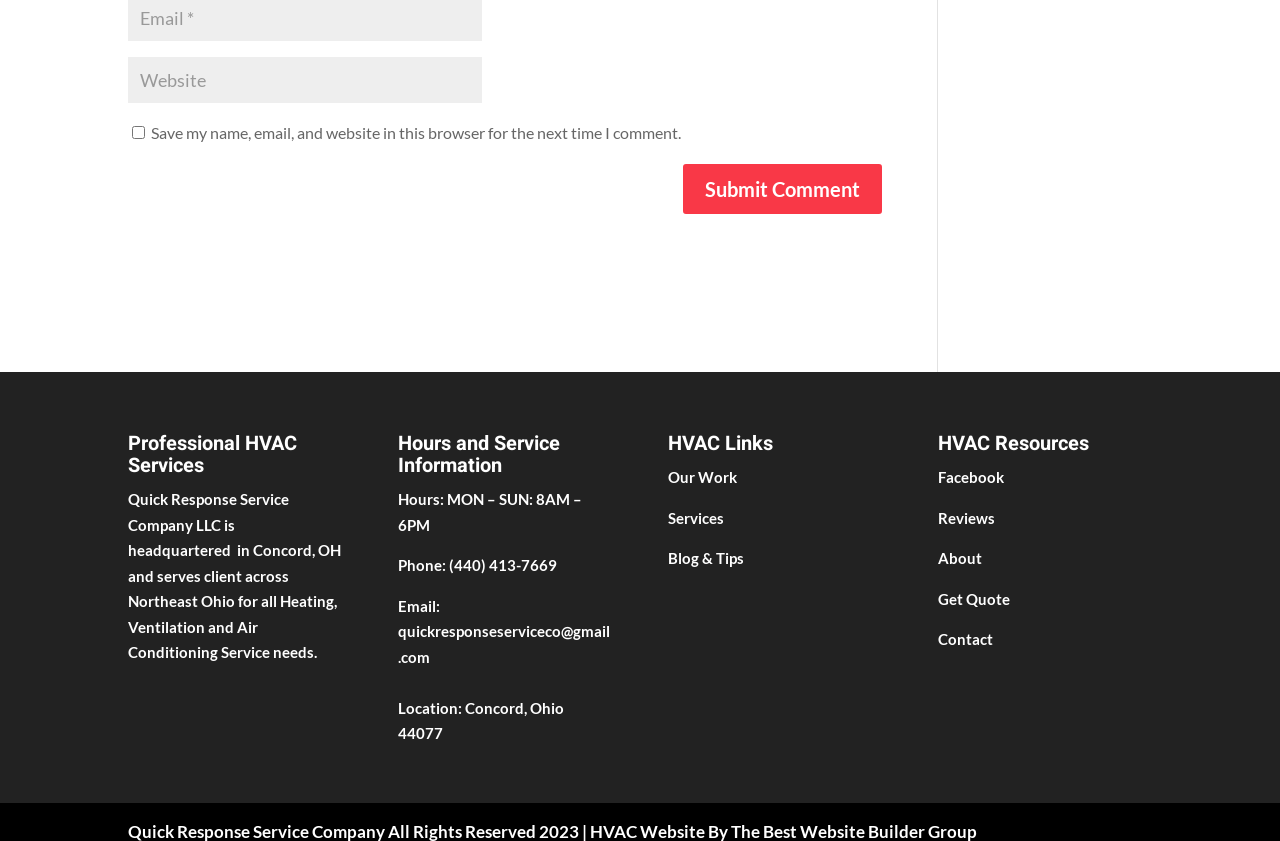Identify the bounding box coordinates of the clickable region required to complete the instruction: "Enter email address". The coordinates should be given as four float numbers within the range of 0 and 1, i.e., [left, top, right, bottom].

[0.1, 0.068, 0.377, 0.122]